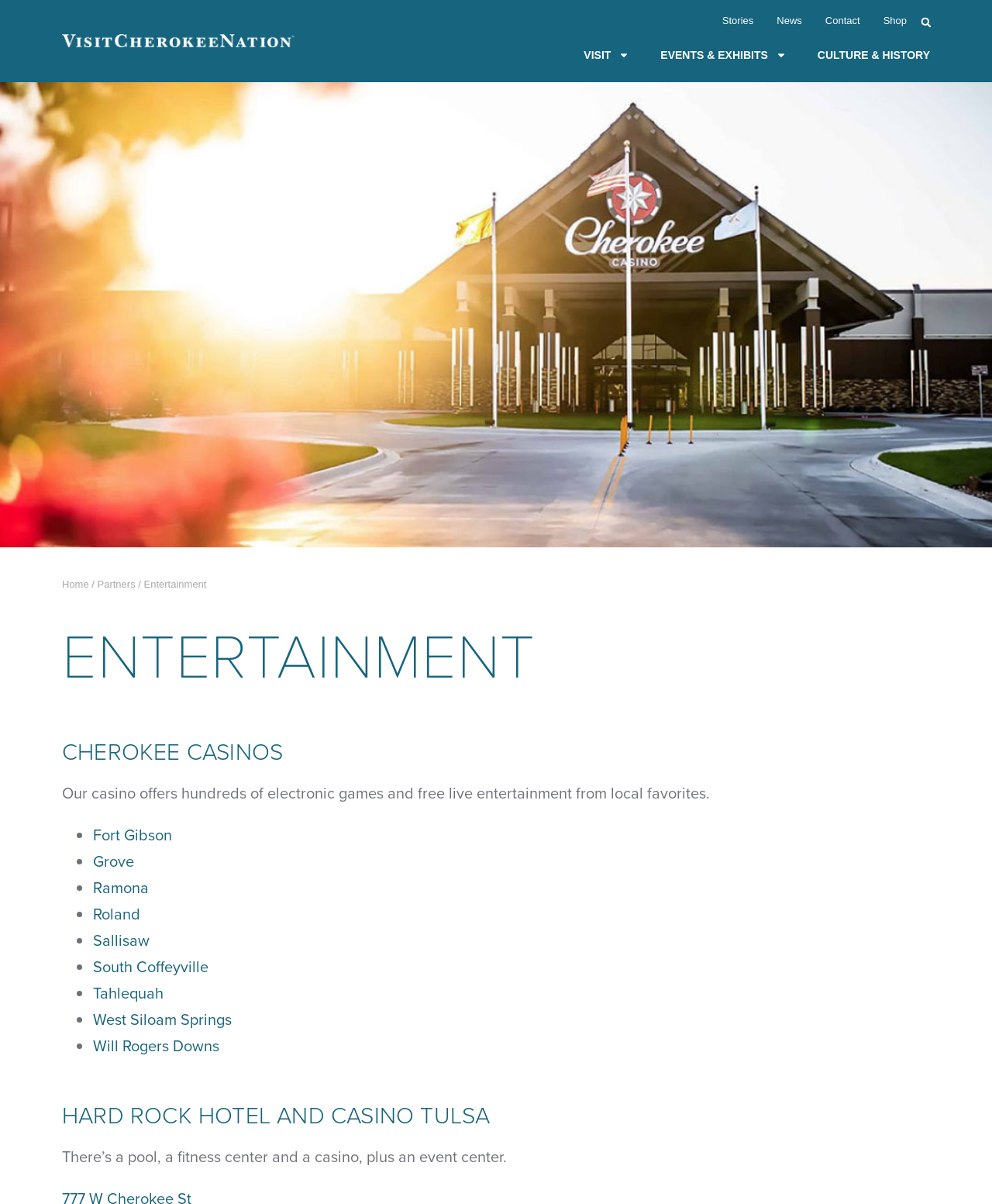What is Hard Rock Hotel and Casino Tulsa?
Answer the question with a single word or phrase derived from the image.

A hotel and casino